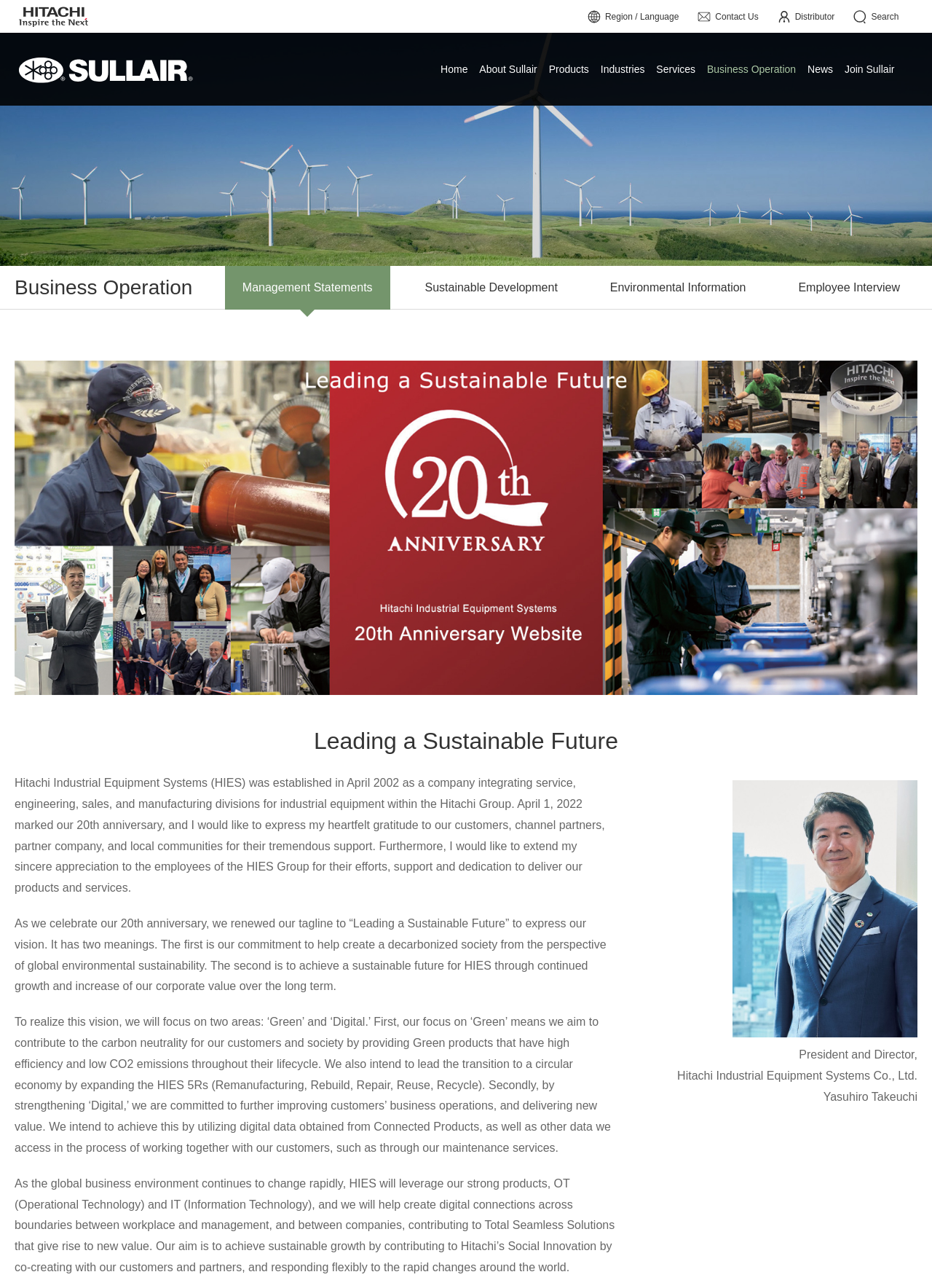Given the webpage screenshot and the description, determine the bounding box coordinates (top-left x, top-left y, bottom-right x, bottom-right y) that define the location of the UI element matching this description: parent_node: Home

[0.02, 0.025, 0.207, 0.082]